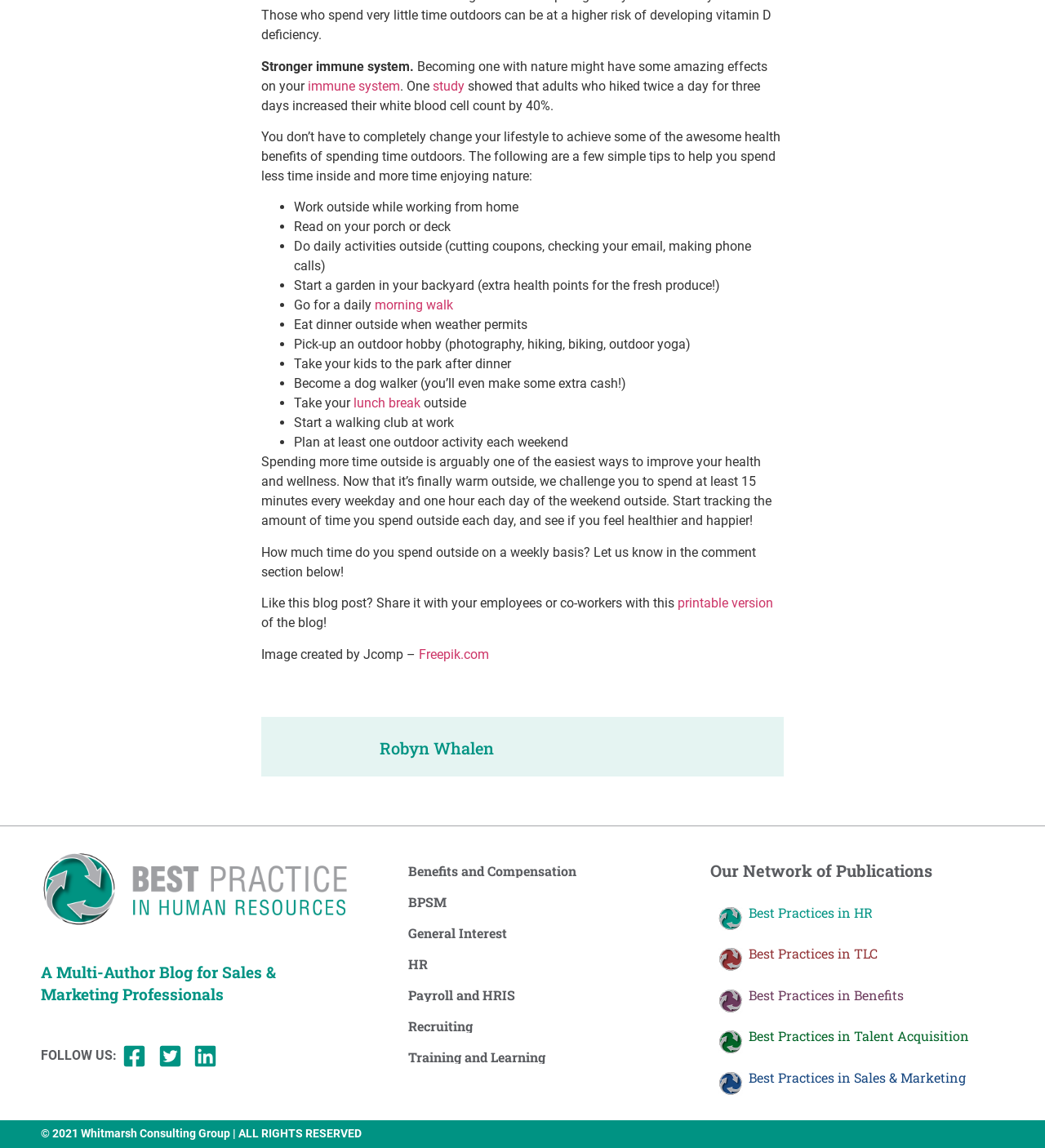Use the information in the screenshot to answer the question comprehensively: What is the name of the blog author?

The name of the blog author is mentioned at the bottom of the webpage, above the comment section, as 'Robyn Whalen'.